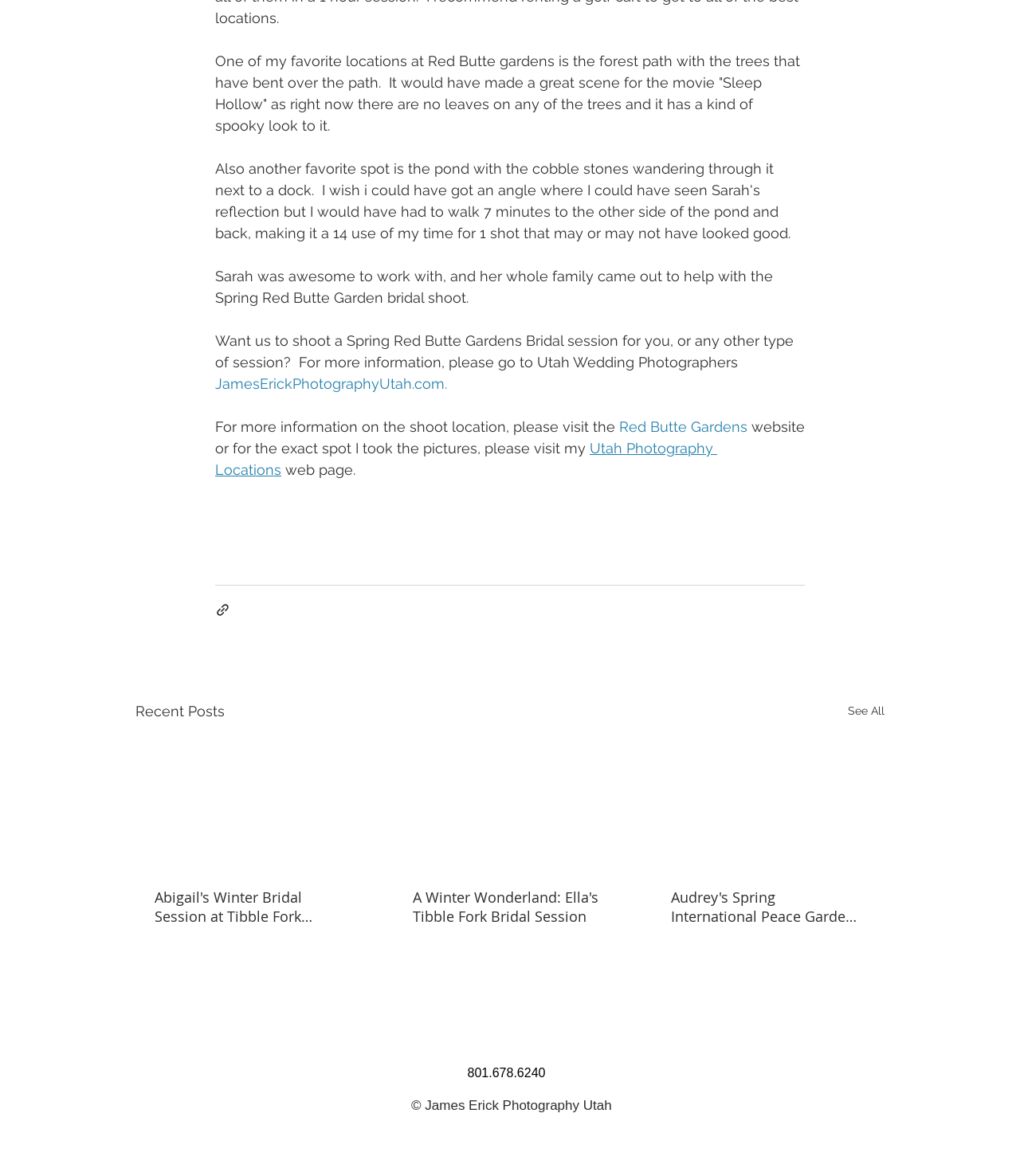Highlight the bounding box of the UI element that corresponds to this description: "aria-label="YouTube"".

[0.532, 0.859, 0.561, 0.884]